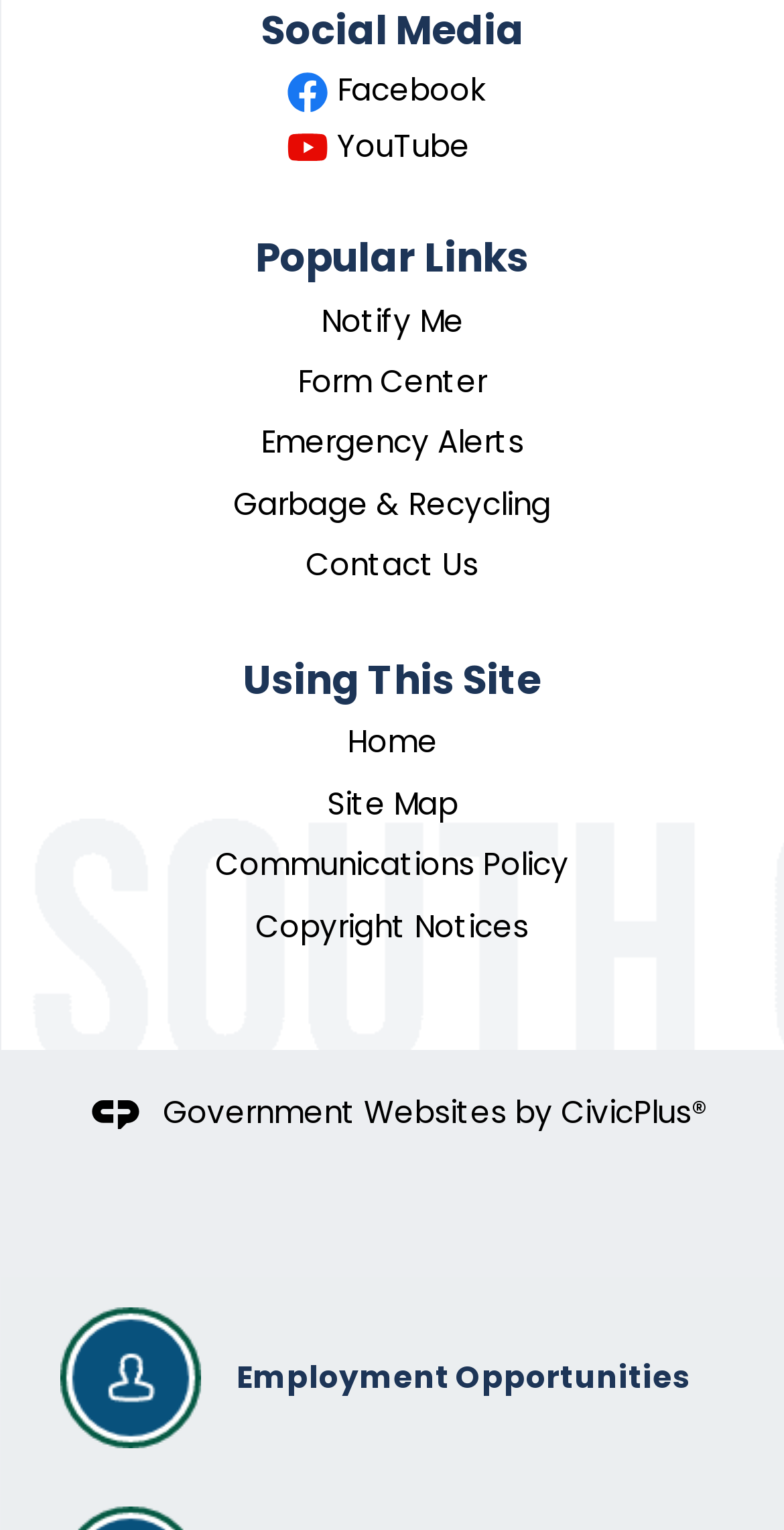Answer in one word or a short phrase: 
What is the first social media platform listed?

Facebook